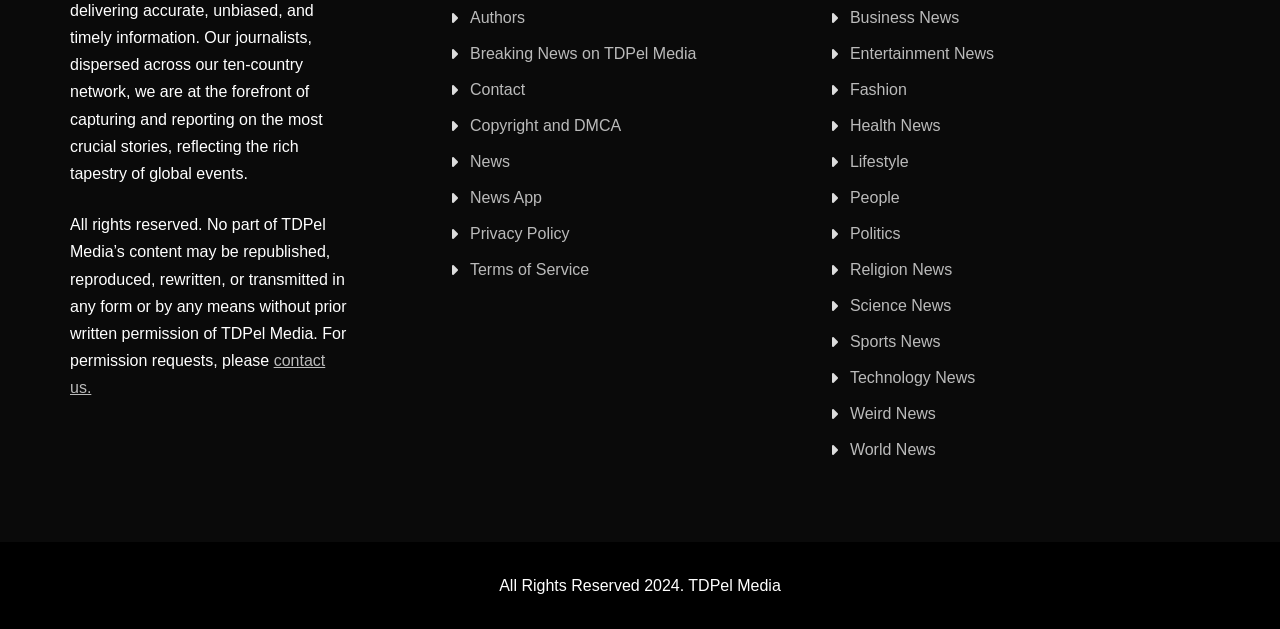Give a one-word or phrase response to the following question: What is the name of the media company?

TDPel Media